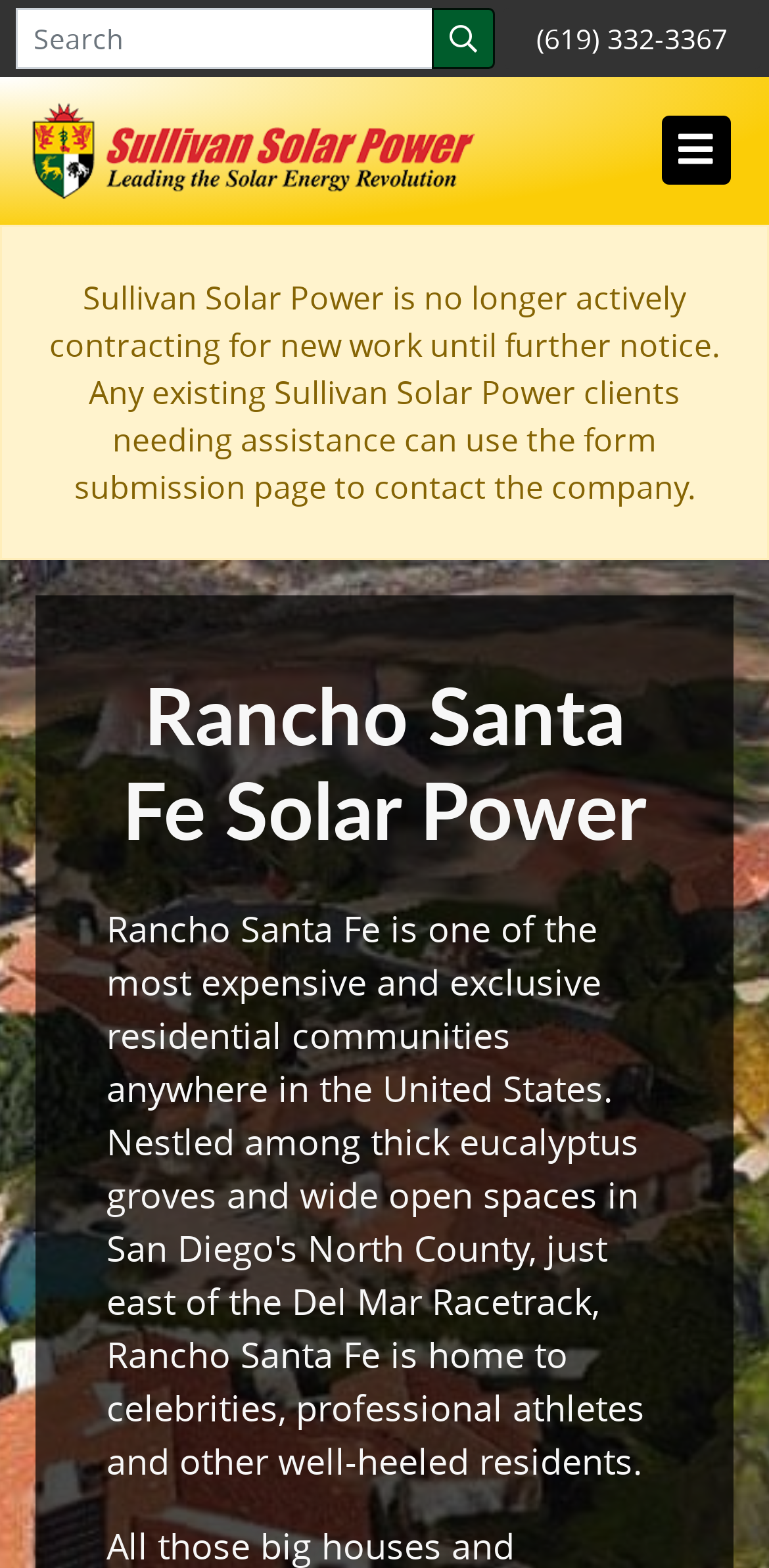What type of power solutions does the company provide?
Using the image as a reference, give an elaborate response to the question.

I found the answer by looking at the 'heading' element with the text 'Rancho Santa Fe Solar Power', which suggests that the company provides solar power solutions.